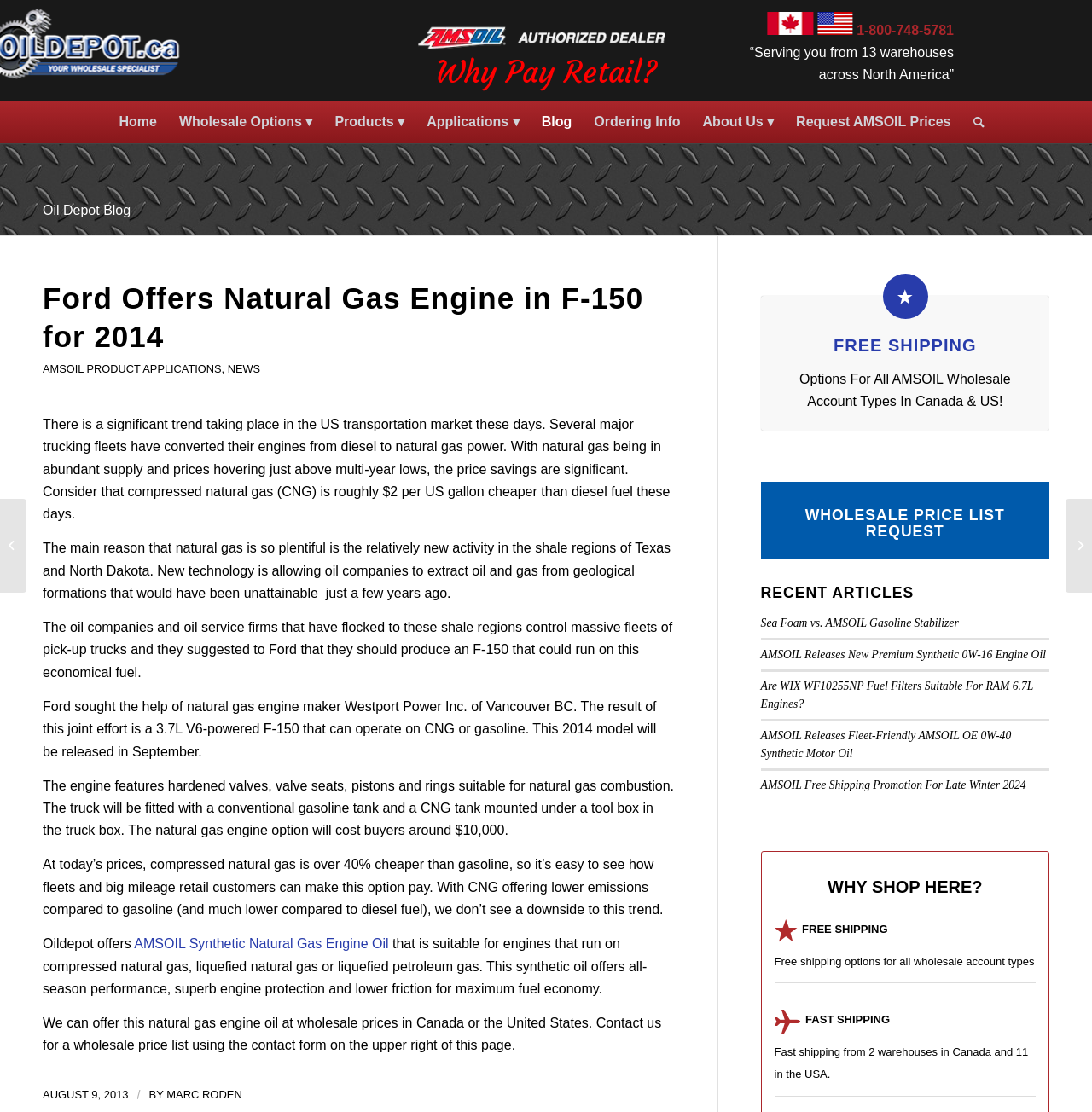What is the name of the synthetic oil suitable for engines that run on compressed natural gas?
Please interpret the details in the image and answer the question thoroughly.

I found the answer by reading the article on the webpage, which mentions that Oildepot offers AMSOIL Synthetic Natural Gas Engine Oil that is suitable for engines that run on compressed natural gas, liquefied natural gas or liquefied petroleum gas.